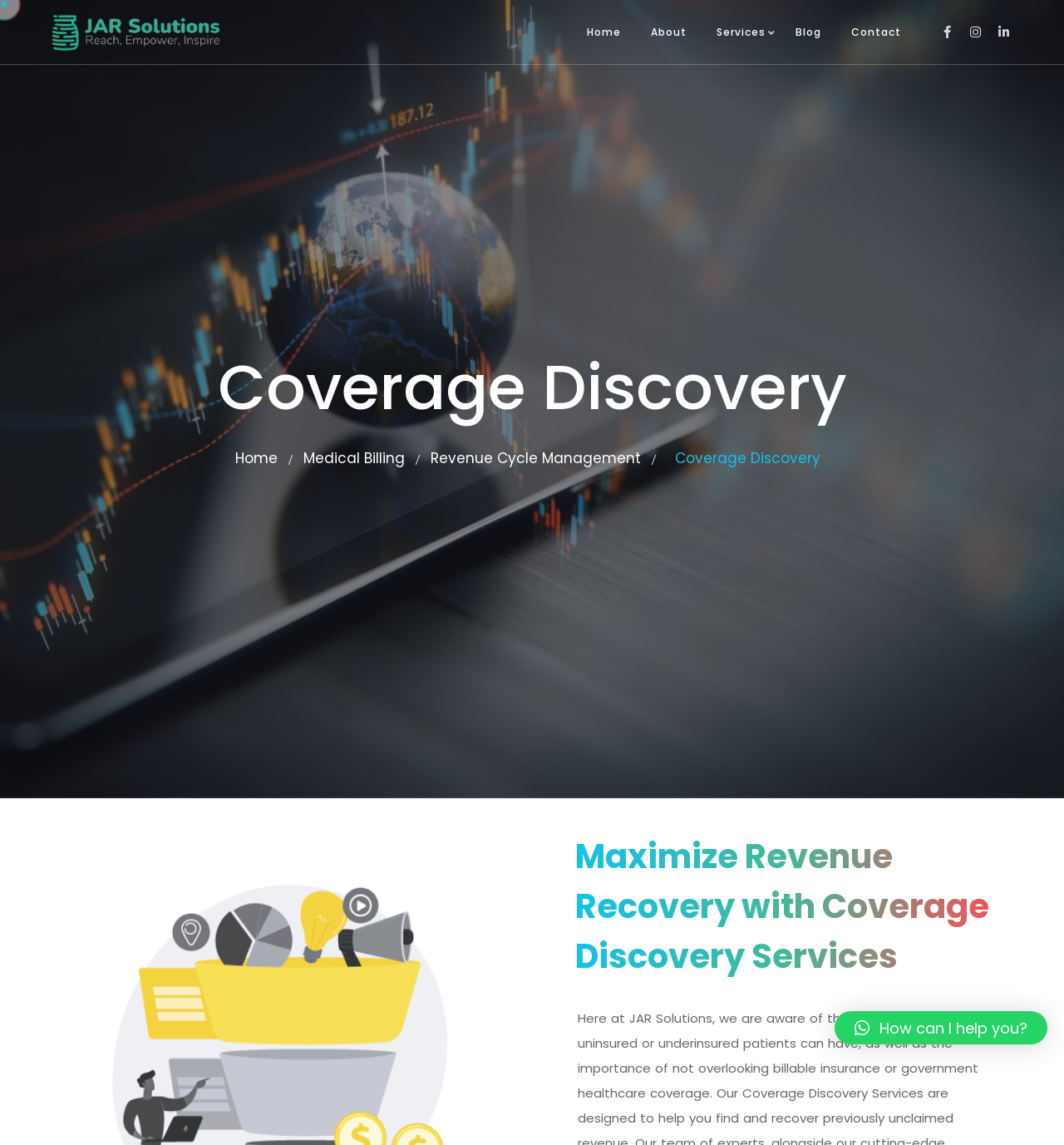What is the icon on the button at the bottom right corner?
Provide a short answer using one word or a brief phrase based on the image.

ue900